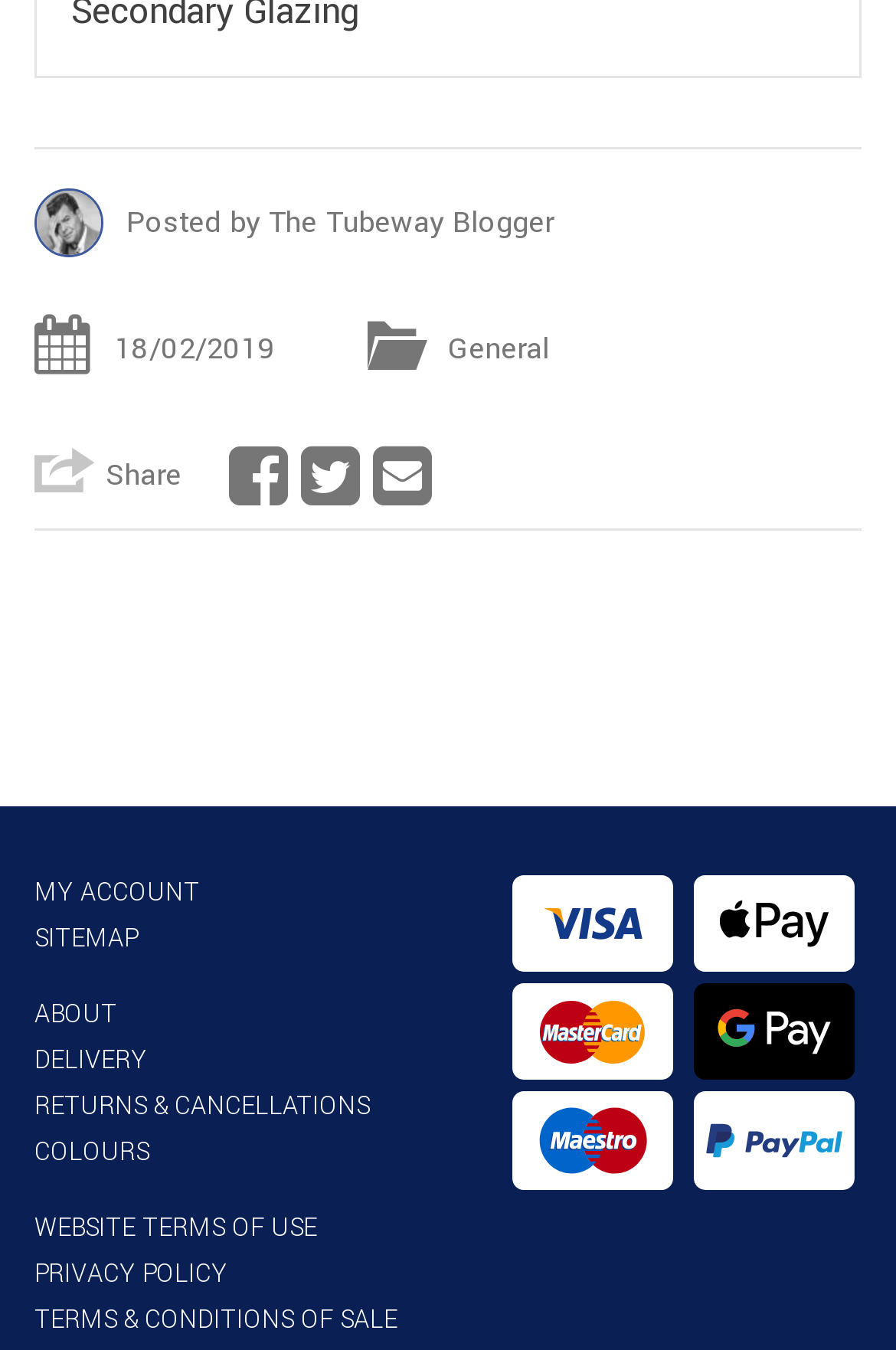Bounding box coordinates must be specified in the format (top-left x, top-left y, bottom-right x, bottom-right y). All values should be floating point numbers between 0 and 1. What are the bounding box coordinates of the UI element described as: title="Share by email"

[0.415, 0.326, 0.485, 0.379]